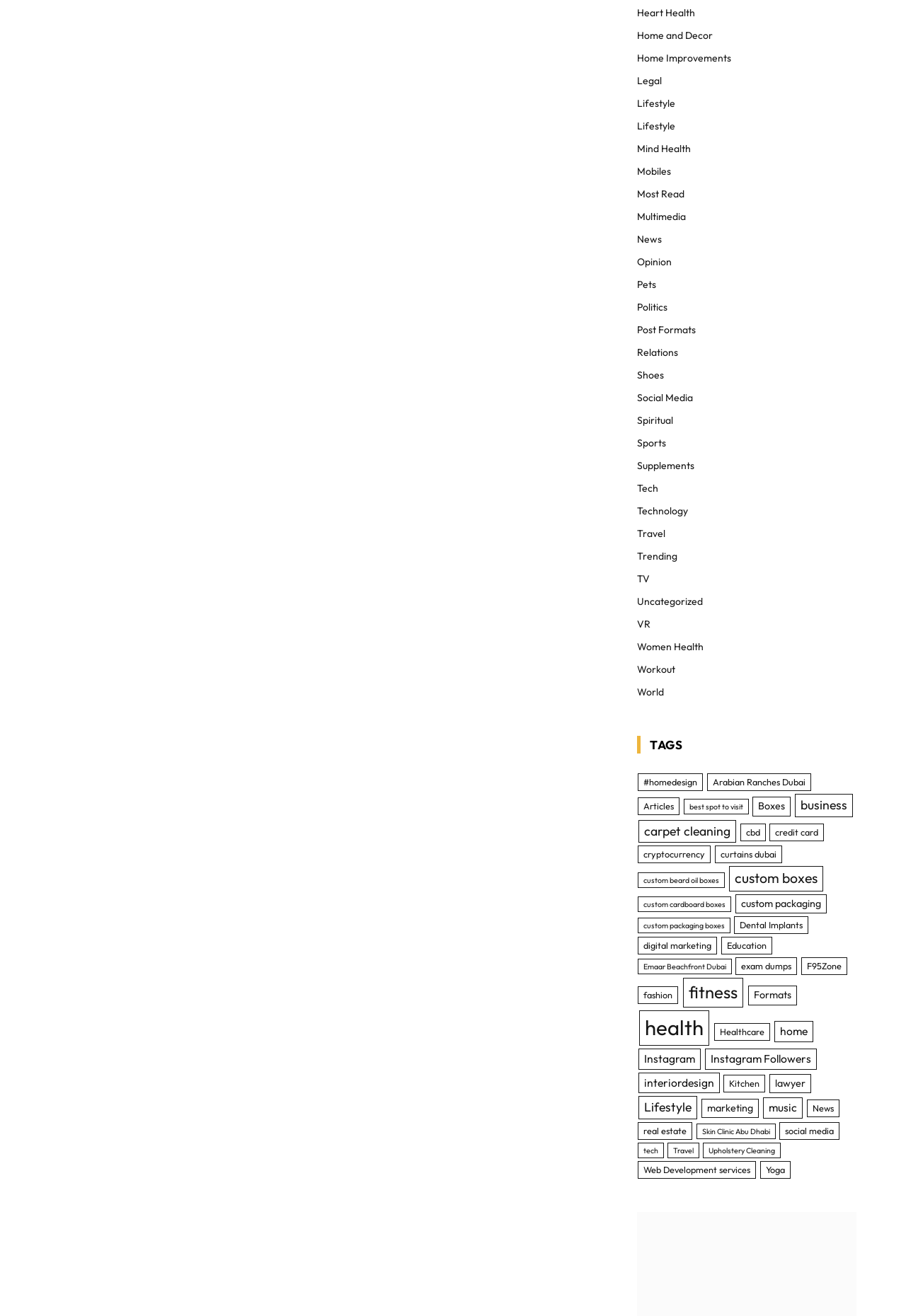Please reply to the following question with a single word or a short phrase:
How many items are in the 'fitness' category?

17